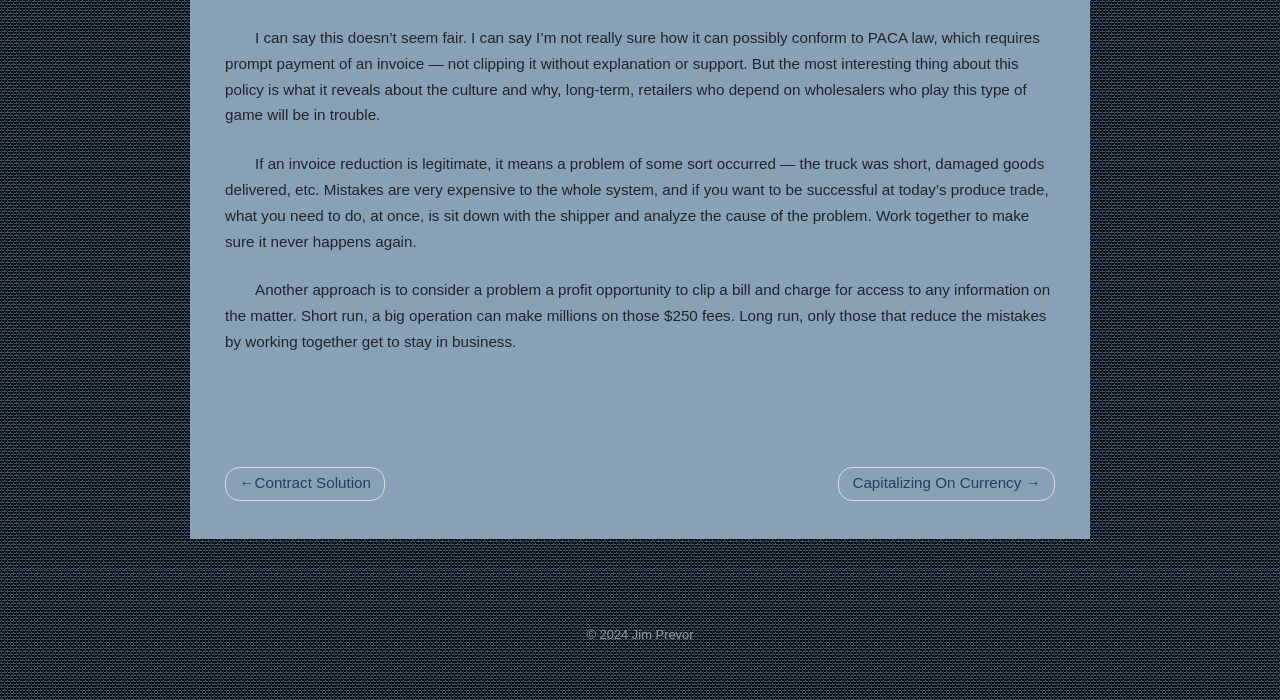What is the purpose of analyzing the cause of invoice reduction?
Please provide a detailed and thorough answer to the question.

According to the article, analyzing the cause of invoice reduction is necessary to prevent future mistakes and ensure success in the produce trade. This is because mistakes are expensive and can be avoided by working together to identify and address the root cause.